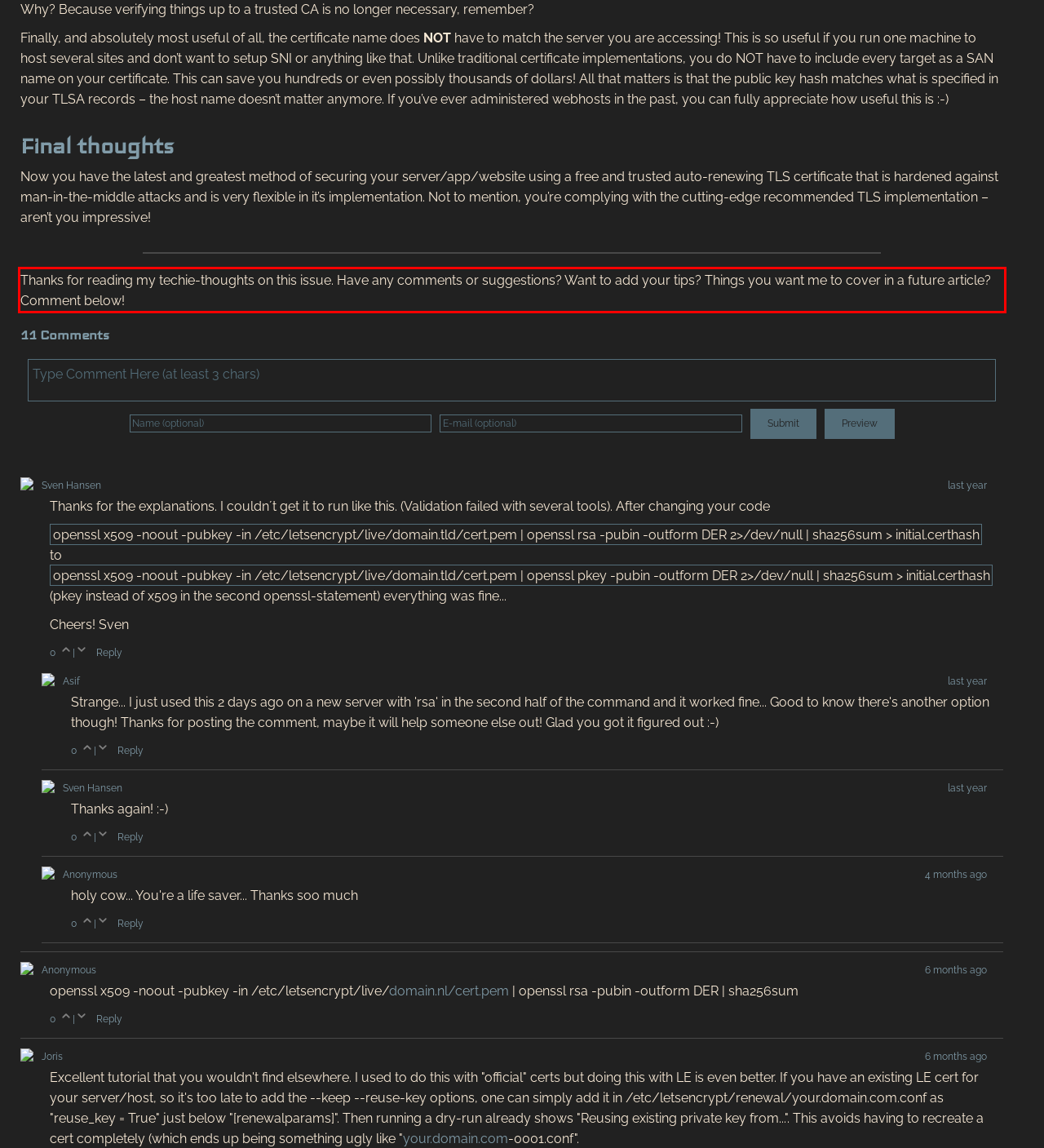Using the provided webpage screenshot, identify and read the text within the red rectangle bounding box.

Thanks for reading my techie-thoughts on this issue. Have any comments or suggestions? Want to add your tips? Things you want me to cover in a future article? Comment below!